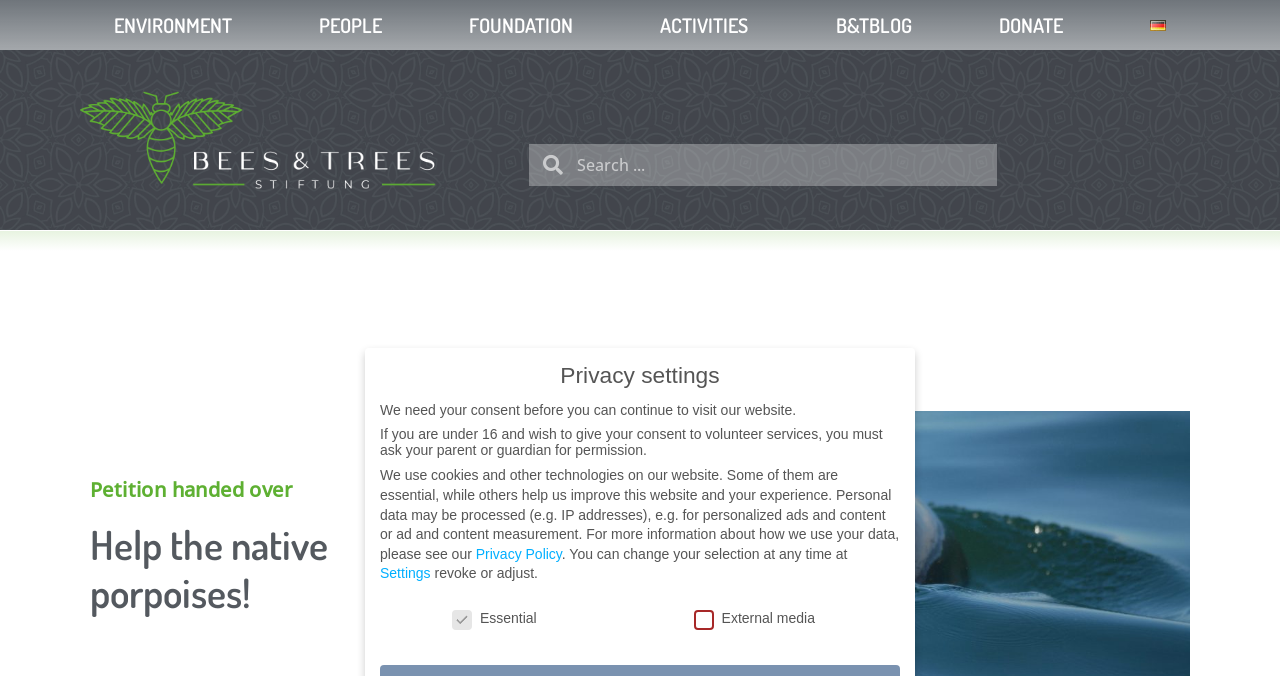Generate a comprehensive caption for the webpage you are viewing.

The webpage appears to be a website for a foundation called "Bees & Trees" with a focus on environmental conservation. At the top of the page, there is a navigation menu with links to different sections of the website, including "ENVIRONMENT", "PEOPLE", "FOUNDATION", "ACTIVITIES", "B&TBLOG", "DONATE", and "Deutsch". The "Deutsch" link is accompanied by a small German flag icon.

Below the navigation menu, there is a logo for the foundation, which features a bee with wings that resemble leaves, alongside the text "Bees & Trees". To the right of the logo, there is a search bar.

The main content of the page is divided into two sections. The top section has two headings, "Petition handed over" and "Help the native porpoises!", which suggests that the page is related to a petition or campaign to support native porpoises.

The bottom section of the page is dedicated to privacy settings. There is a heading "Privacy settings" and a paragraph of text explaining that the website uses cookies and other technologies to improve the user experience. Below this, there are several static text elements and links that provide more information about how the website uses personal data and how users can adjust their privacy settings. There are also two checkboxes, one for "Essential" and one for "External media", which allow users to customize their privacy settings.

Overall, the webpage appears to be a informational page for a conservation organization, with a focus on a specific campaign or petition, and also provides information and settings for users to manage their privacy on the website.